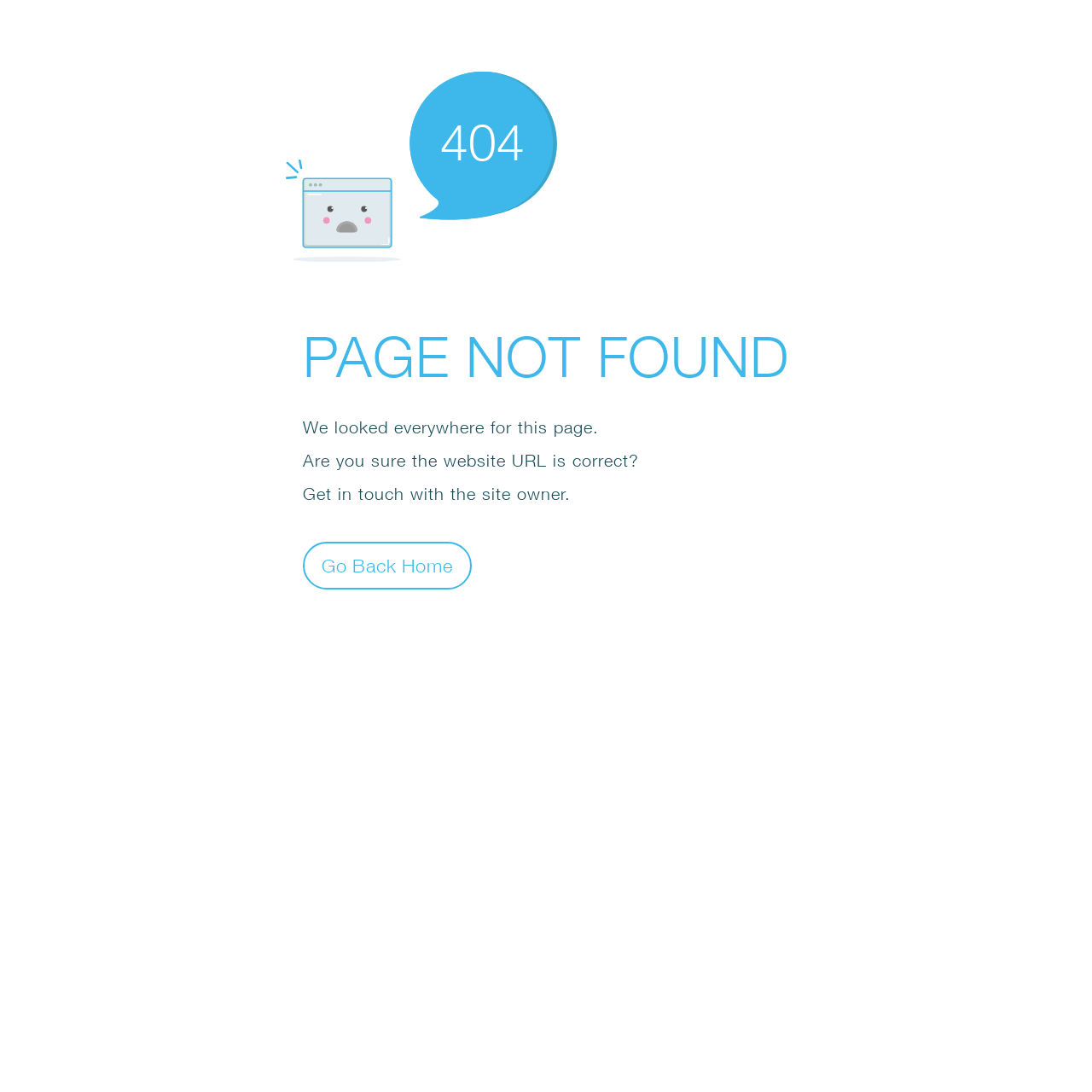Based on the image, give a detailed response to the question: How many error messages are displayed?

There are four error messages displayed as static texts: '404', 'PAGE NOT FOUND', 'We looked everywhere for this page.', and 'Are you sure the website URL is correct?'. These error messages are siblings of each other and are positioned vertically in the given order.